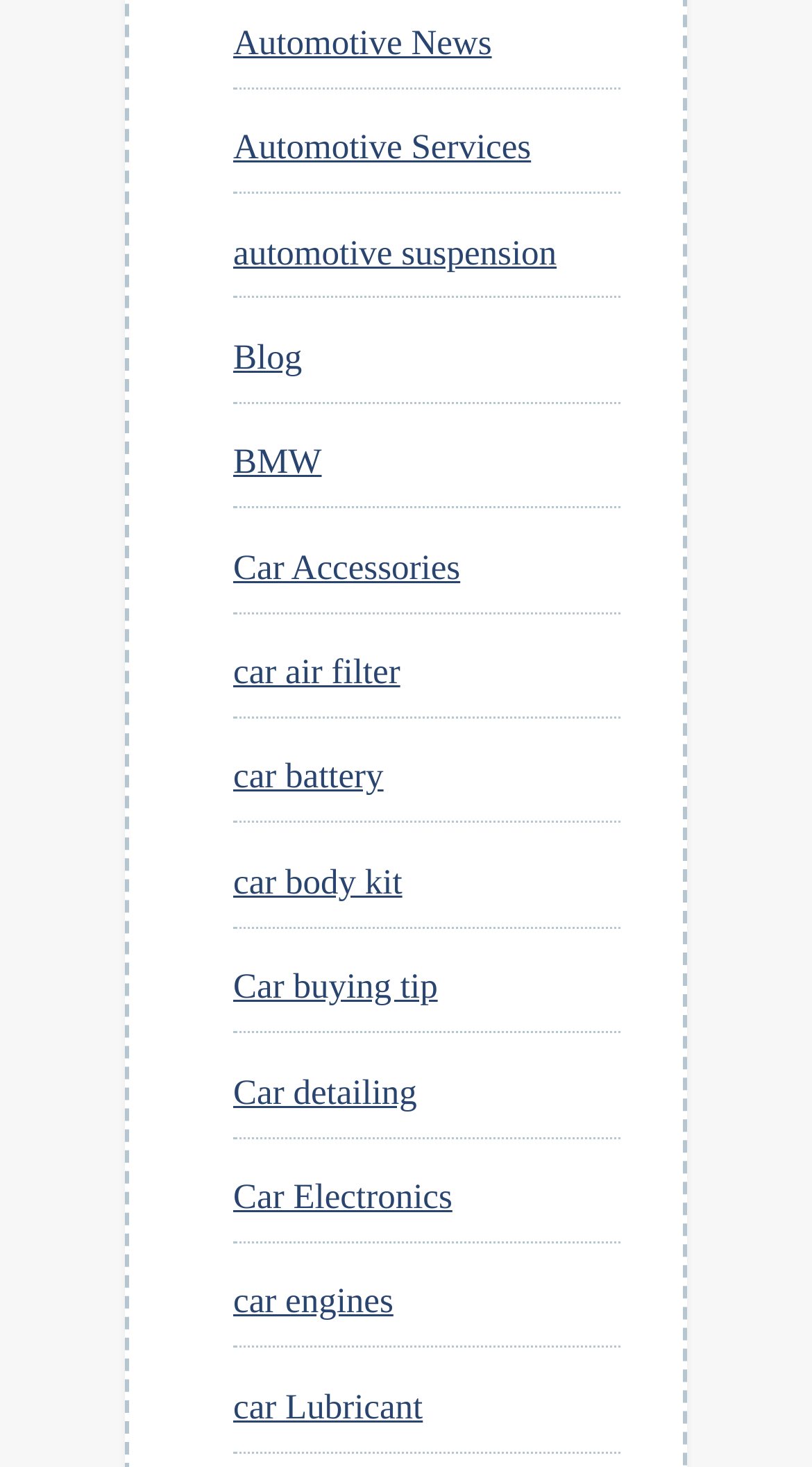Based on the element description: "car body kit", identify the UI element and provide its bounding box coordinates. Use four float numbers between 0 and 1, [left, top, right, bottom].

[0.287, 0.588, 0.495, 0.615]